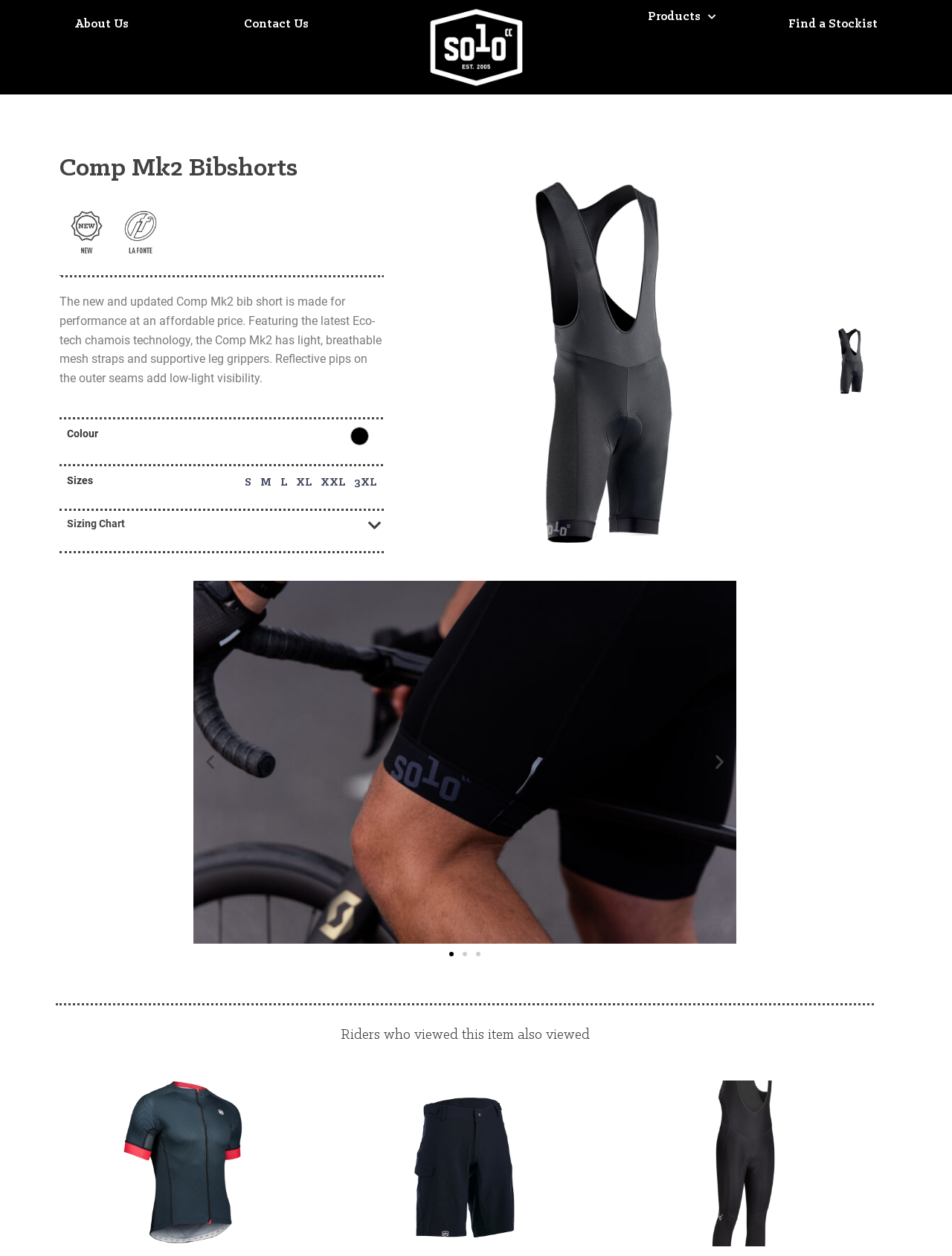What is the name of the product?
Use the information from the image to give a detailed answer to the question.

The name of the product can be found in the static text element with the ID 967, which is 'Comp Mk2 Bibshorts'.